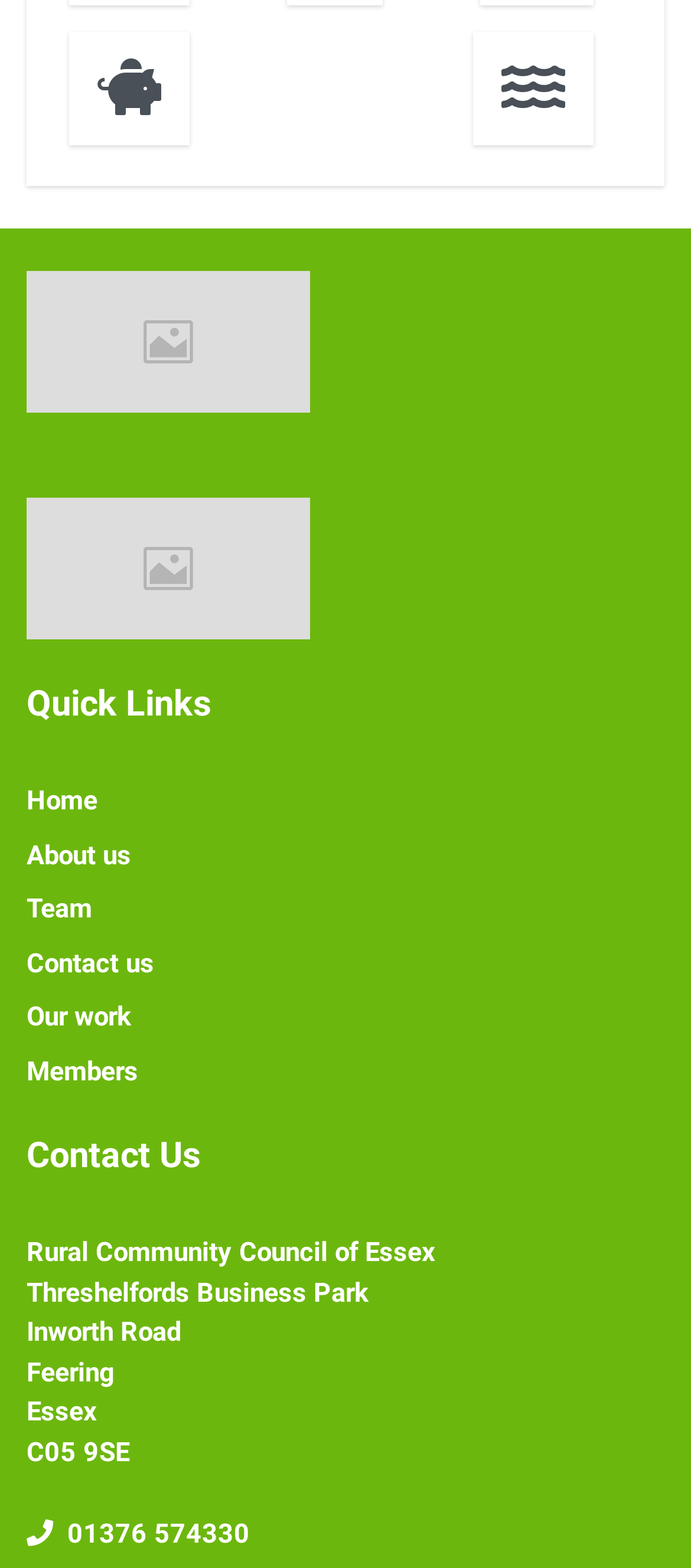What is the location of the organization?
Please look at the screenshot and answer in one word or a short phrase.

Feering, Essex